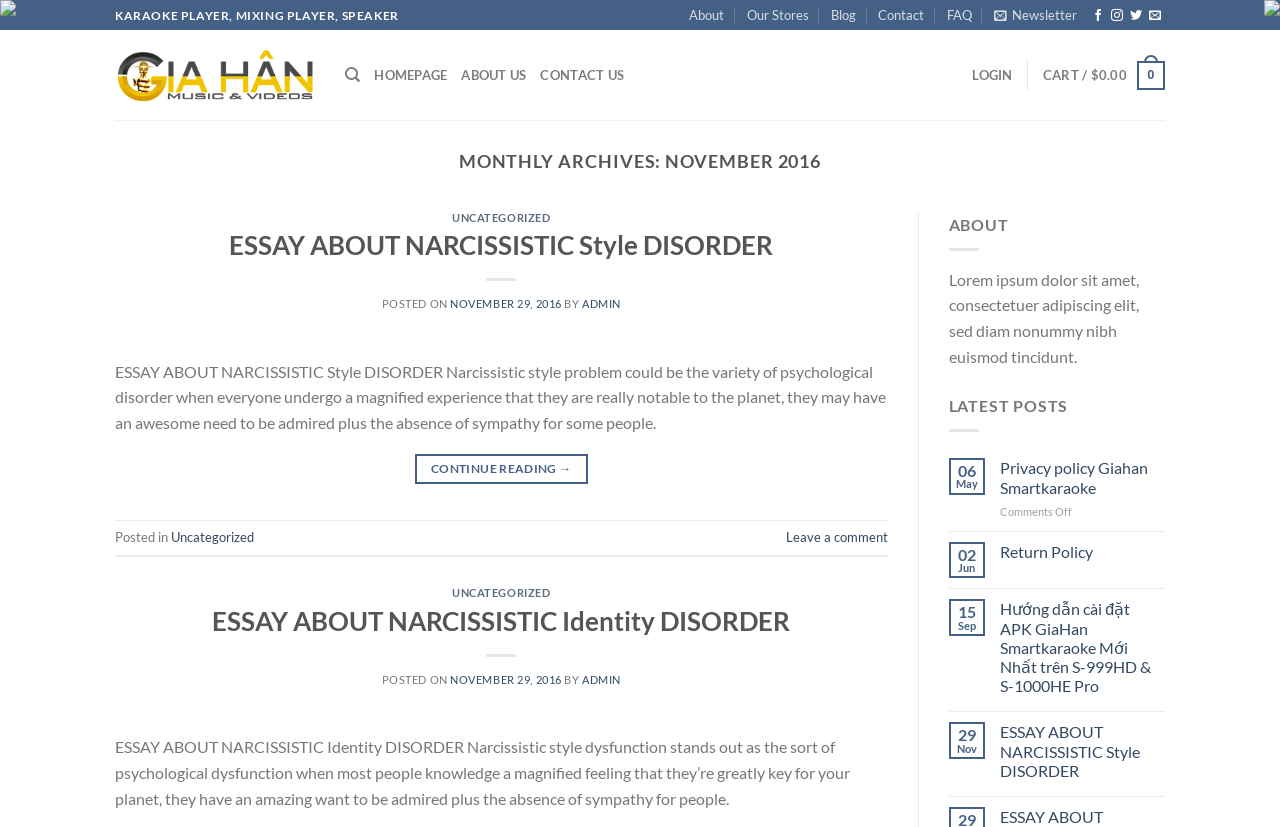Provide the bounding box coordinates of the UI element that matches the description: "November 29, 2016".

[0.352, 0.36, 0.439, 0.375]